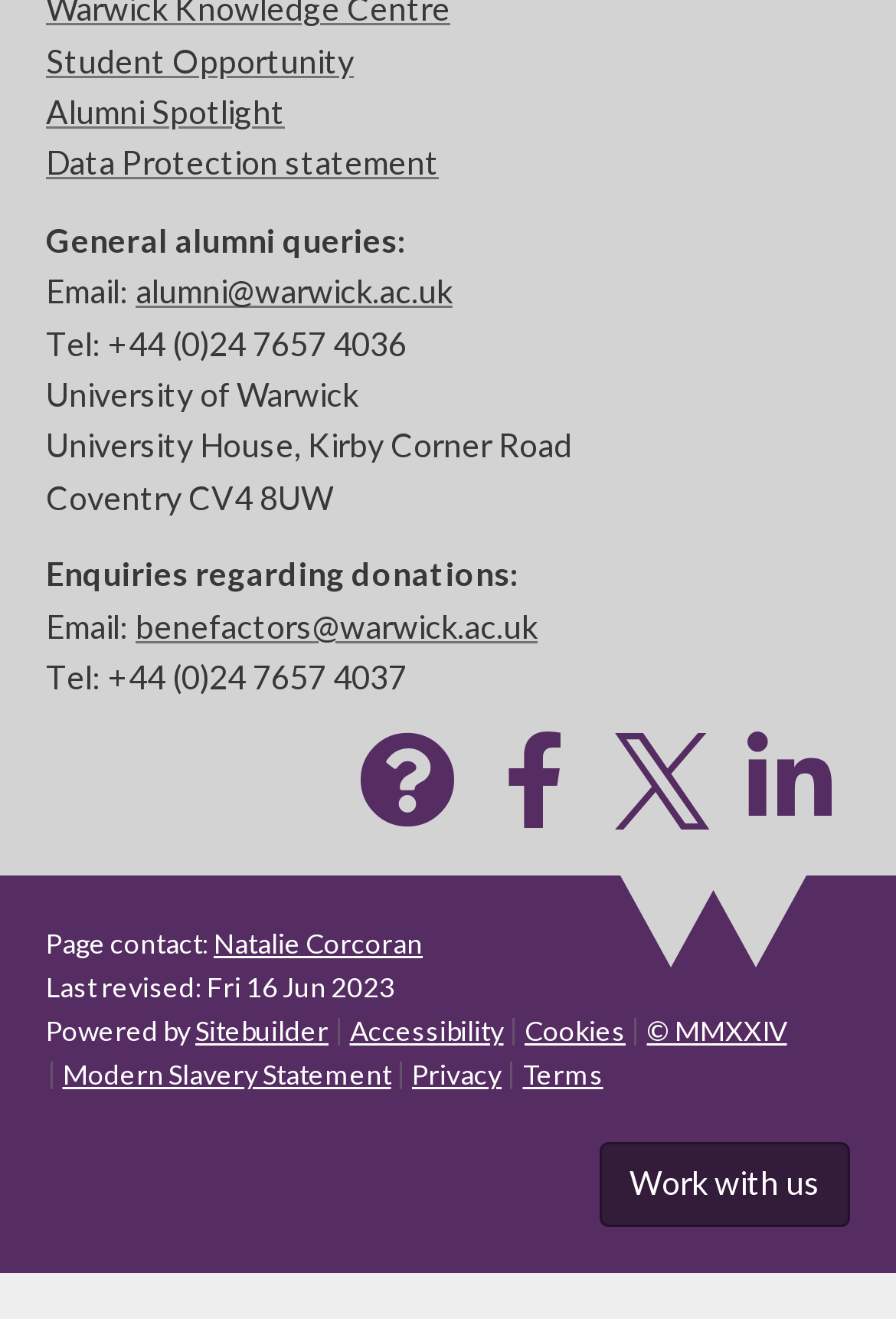Select the bounding box coordinates of the element I need to click to carry out the following instruction: "Visit the university's Facebook page".

[0.529, 0.594, 0.664, 0.623]